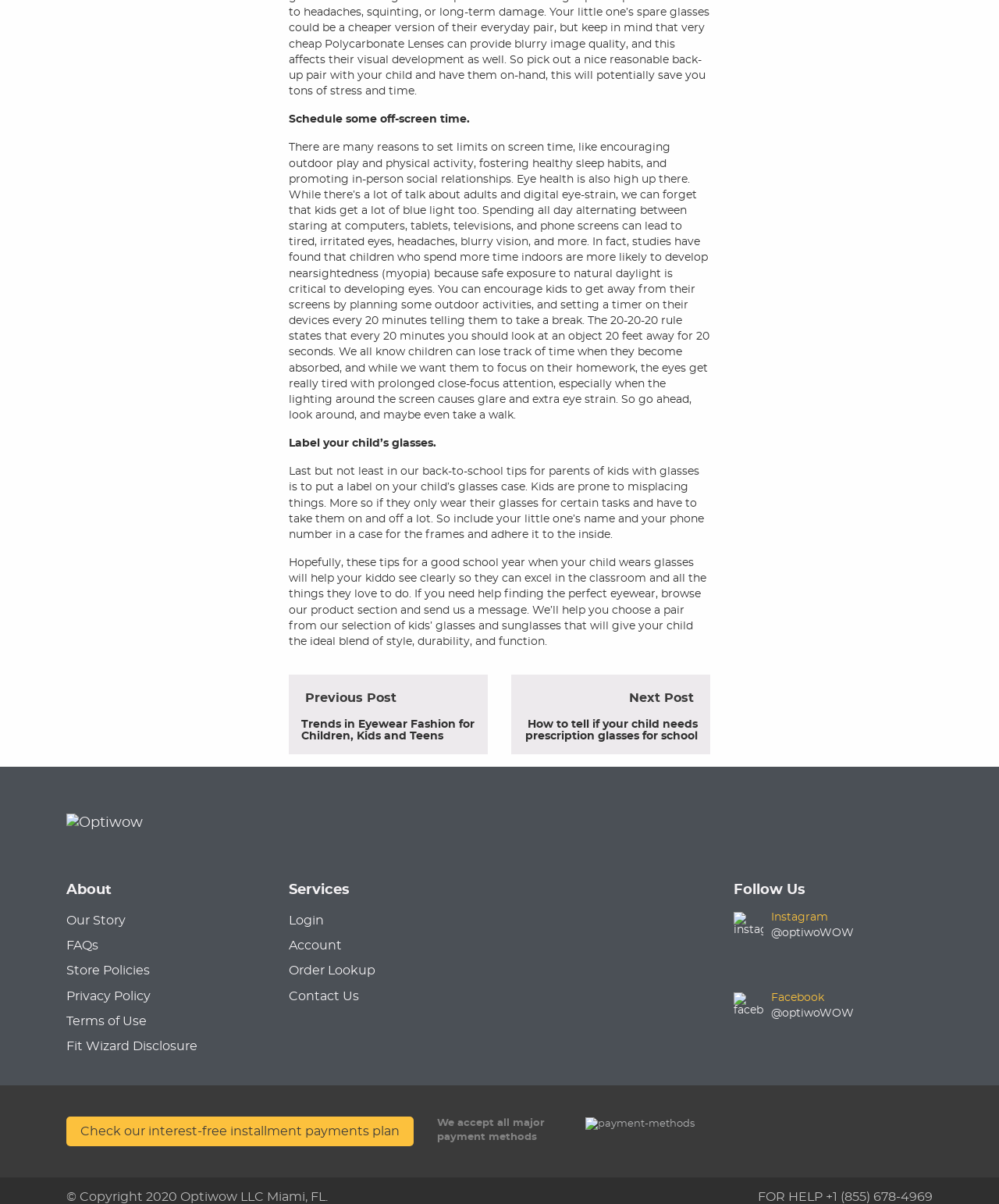Identify the bounding box for the element characterized by the following description: "Fit Wizard Disclosure".

[0.066, 0.862, 0.266, 0.877]